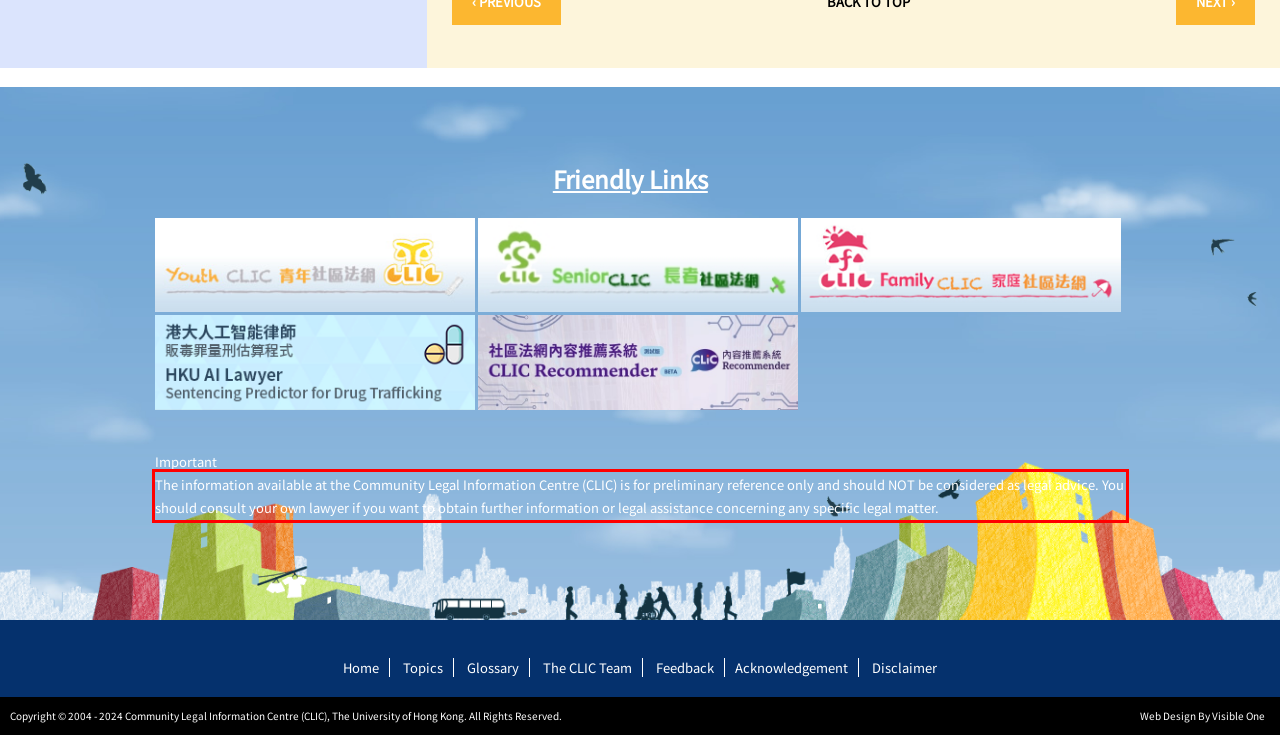Please perform OCR on the text within the red rectangle in the webpage screenshot and return the text content.

The information available at the Community Legal Information Centre (CLIC) is for preliminary reference only and should NOT be considered as legal advice. You should consult your own lawyer if you want to obtain further information or legal assistance concerning any specific legal matter.